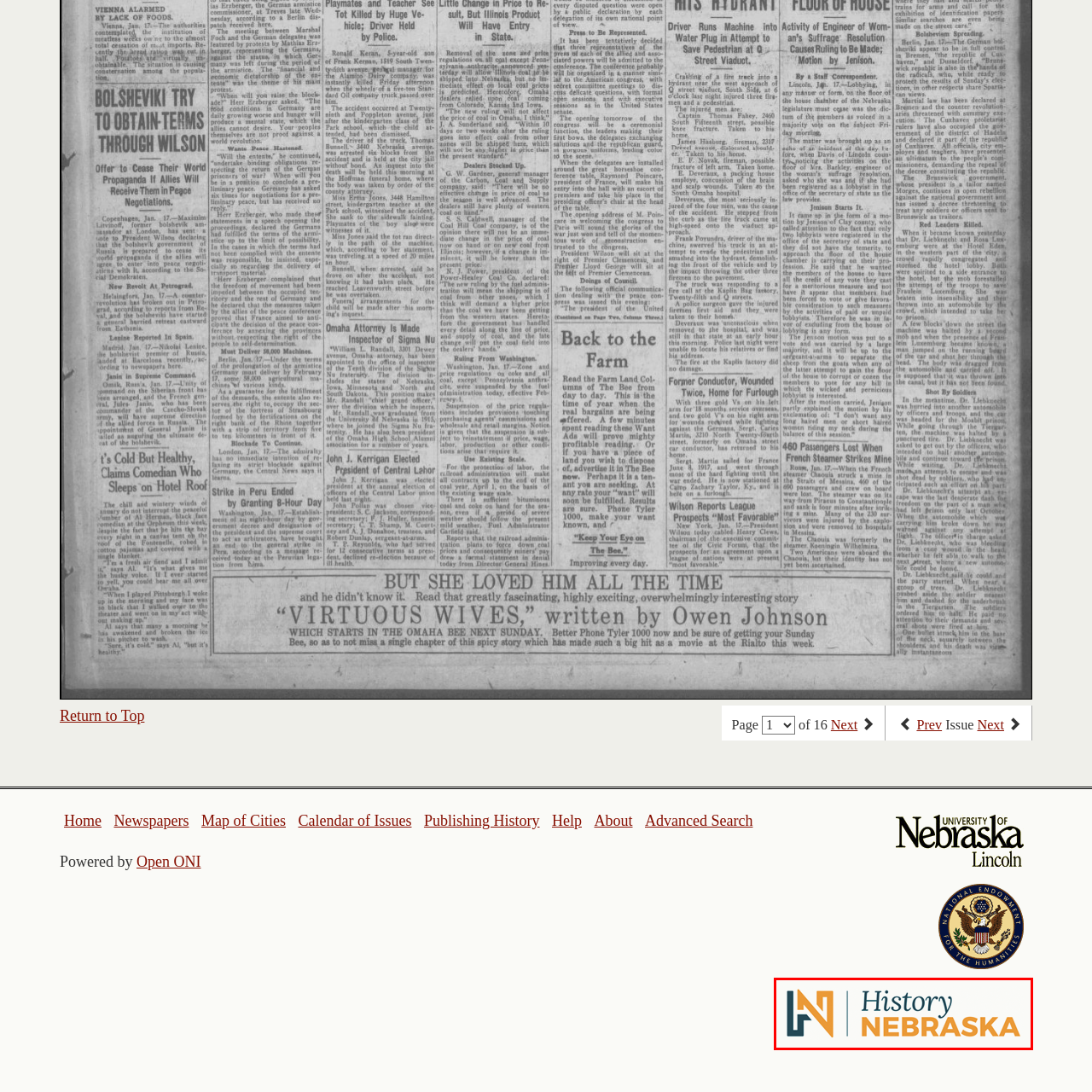Concentrate on the image marked by the red box, What does the logo symbolize?
 Your answer should be a single word or phrase.

Organization's commitment to preserving Nebraska's history